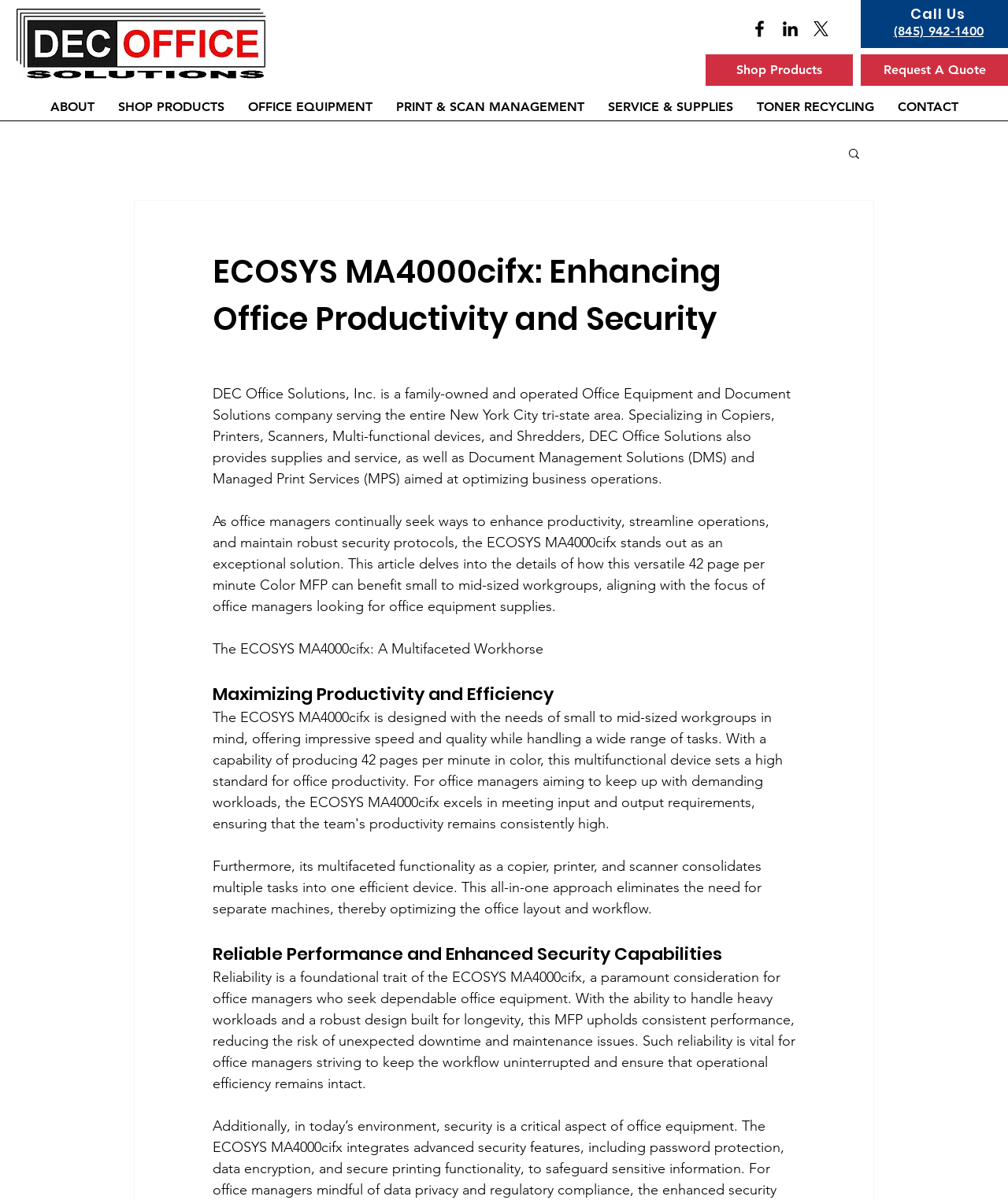Determine the bounding box coordinates for the HTML element described here: "aria-label="X"".

[0.804, 0.015, 0.825, 0.033]